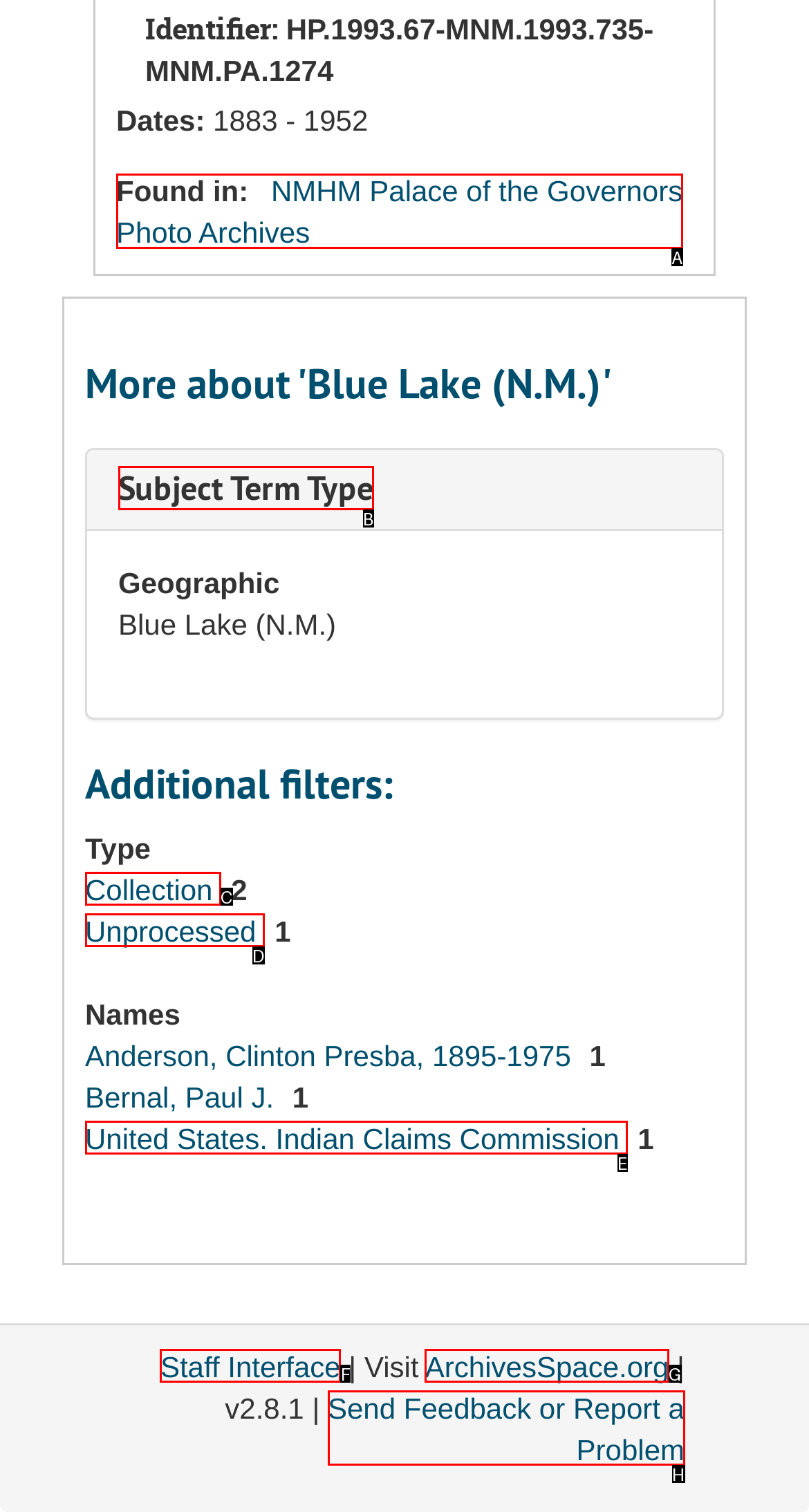Choose the HTML element that matches the description: this one
Reply with the letter of the correct option from the given choices.

None